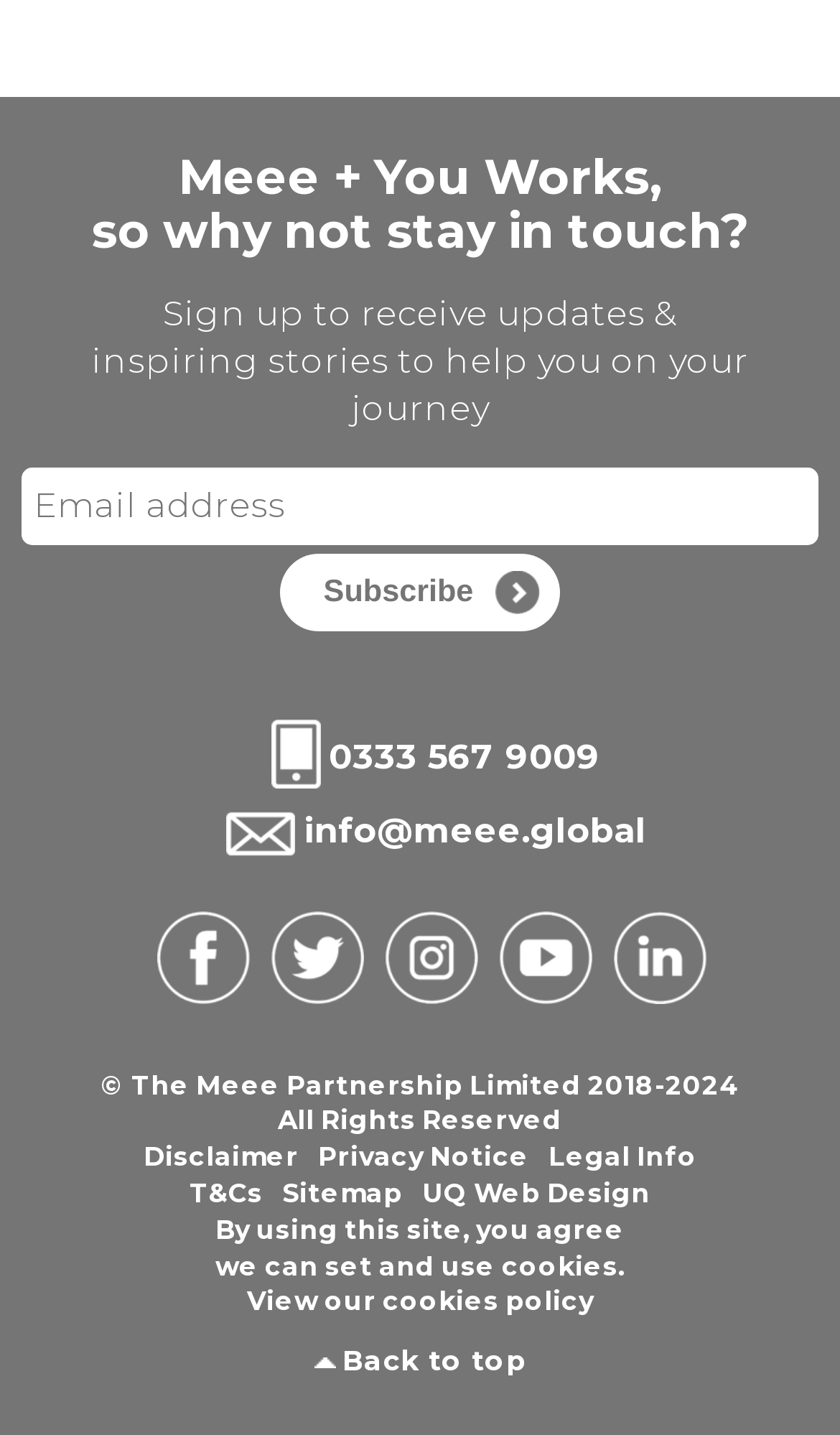Please identify the coordinates of the bounding box that should be clicked to fulfill this instruction: "View the terms and conditions".

None